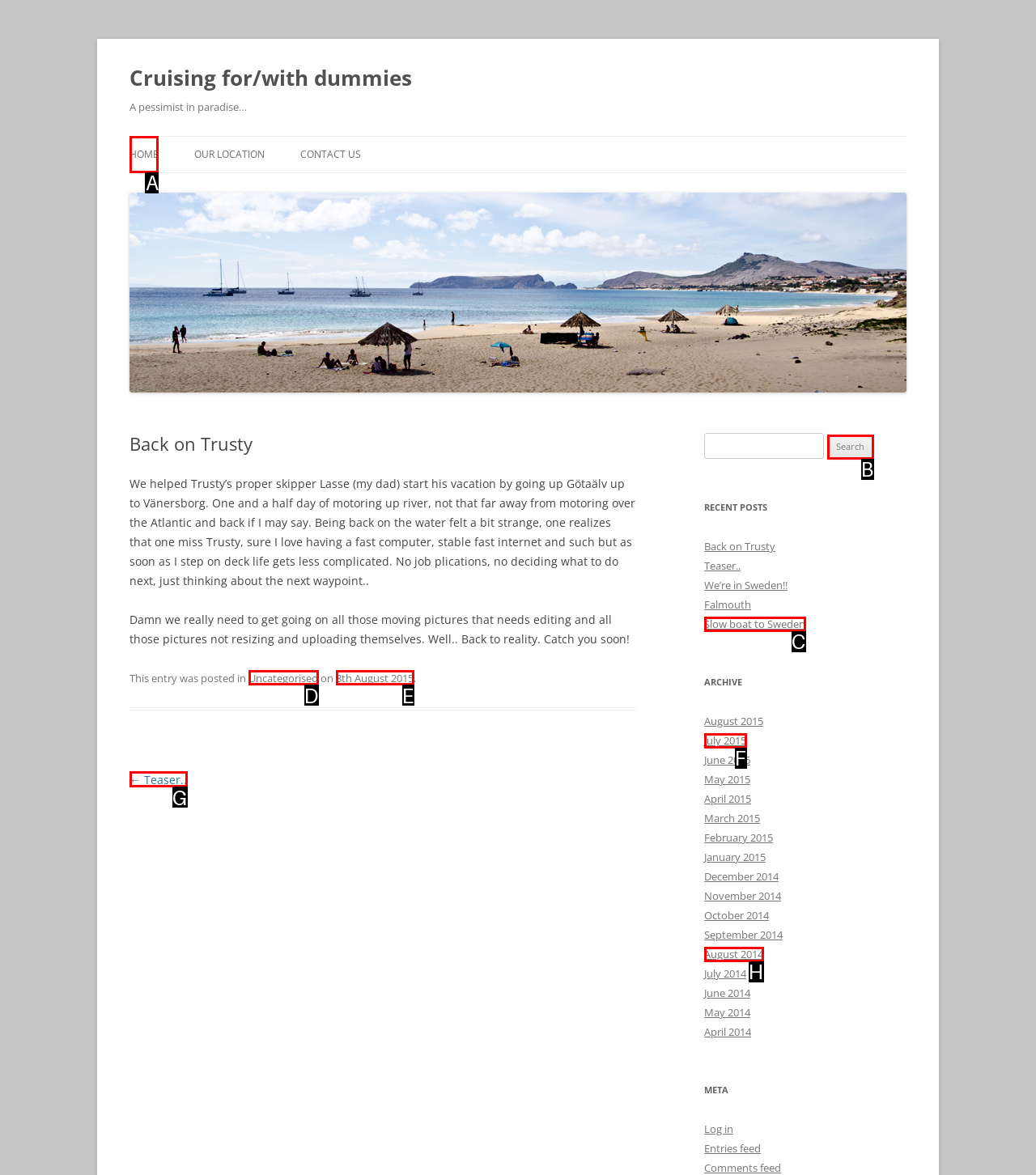Select the letter associated with the UI element you need to click to perform the following action: Click on the 'HOME' link
Reply with the correct letter from the options provided.

A